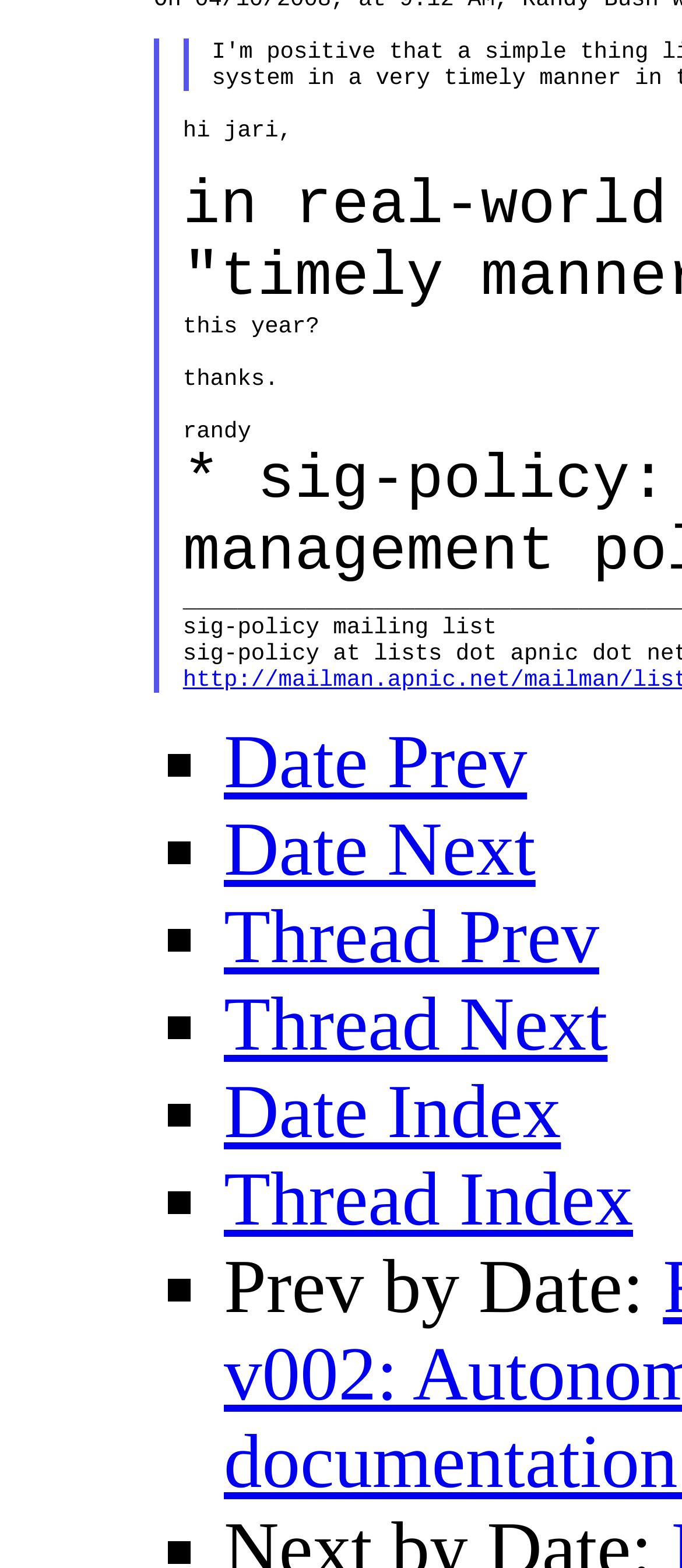What are the navigation options available?
Observe the image and answer the question with a one-word or short phrase response.

Date Prev, Date Next, Thread Prev, Thread Next, Date Index, Thread Index